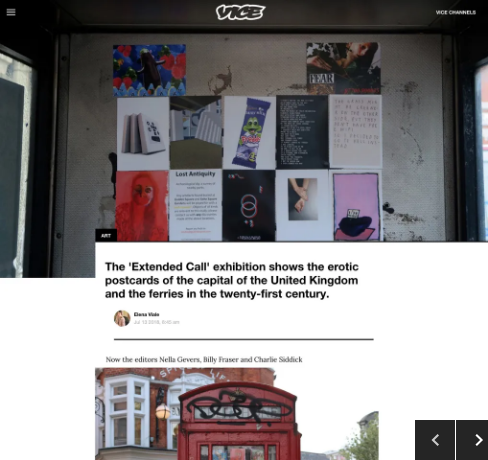Where is the 'Extended Call' exhibition focused on?
Please give a detailed and thorough answer to the question, covering all relevant points.

The 'Extended Call' exhibition is focused on London, as it aims to explore the essence of London through the showcased erotic postcards, representing contemporary perspectives on sexuality and culture, and offering insights into the eclectic spirit of the UK's capital.